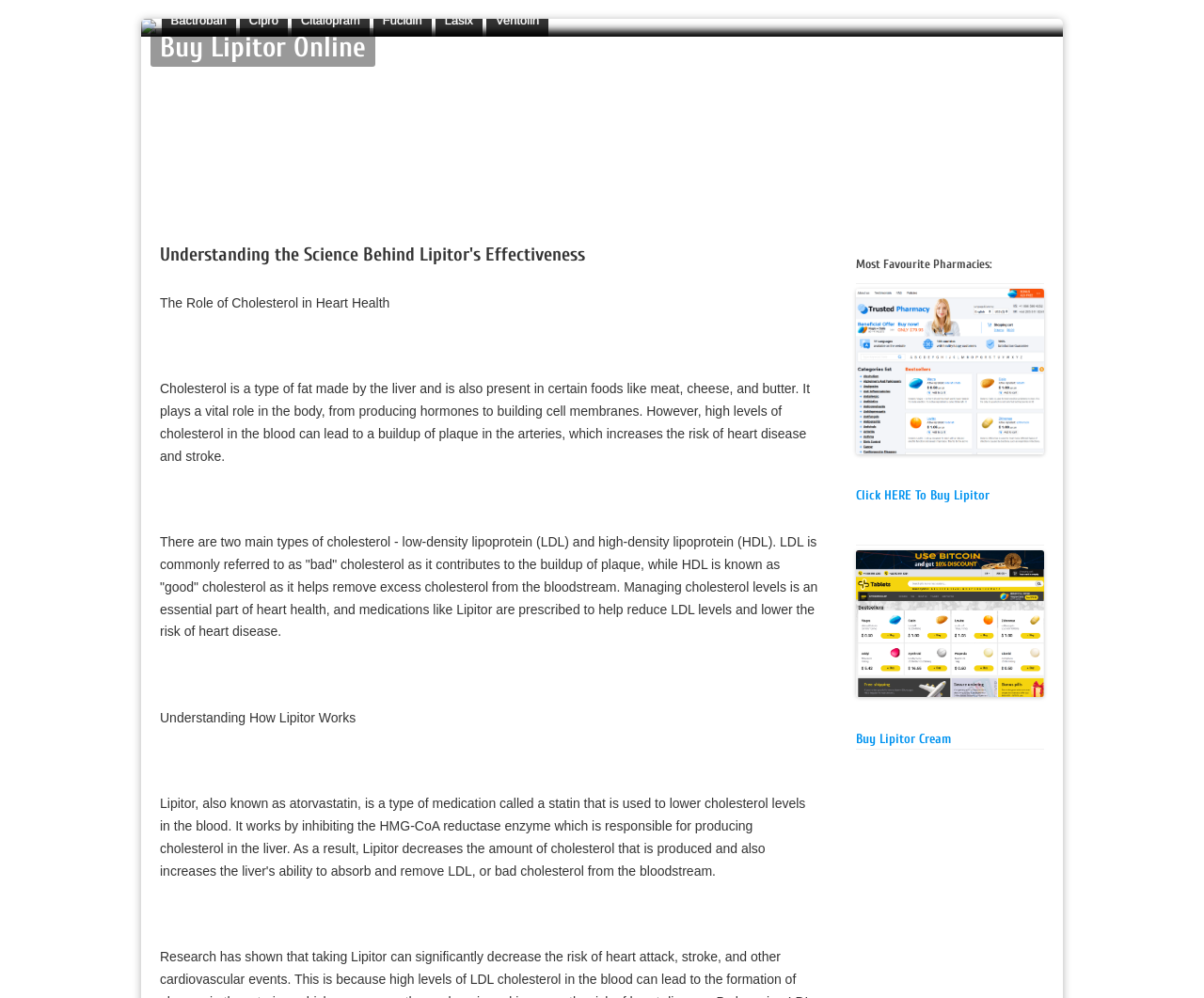Find the coordinates for the bounding box of the element with this description: "Fucidin".

[0.31, 0.005, 0.358, 0.037]